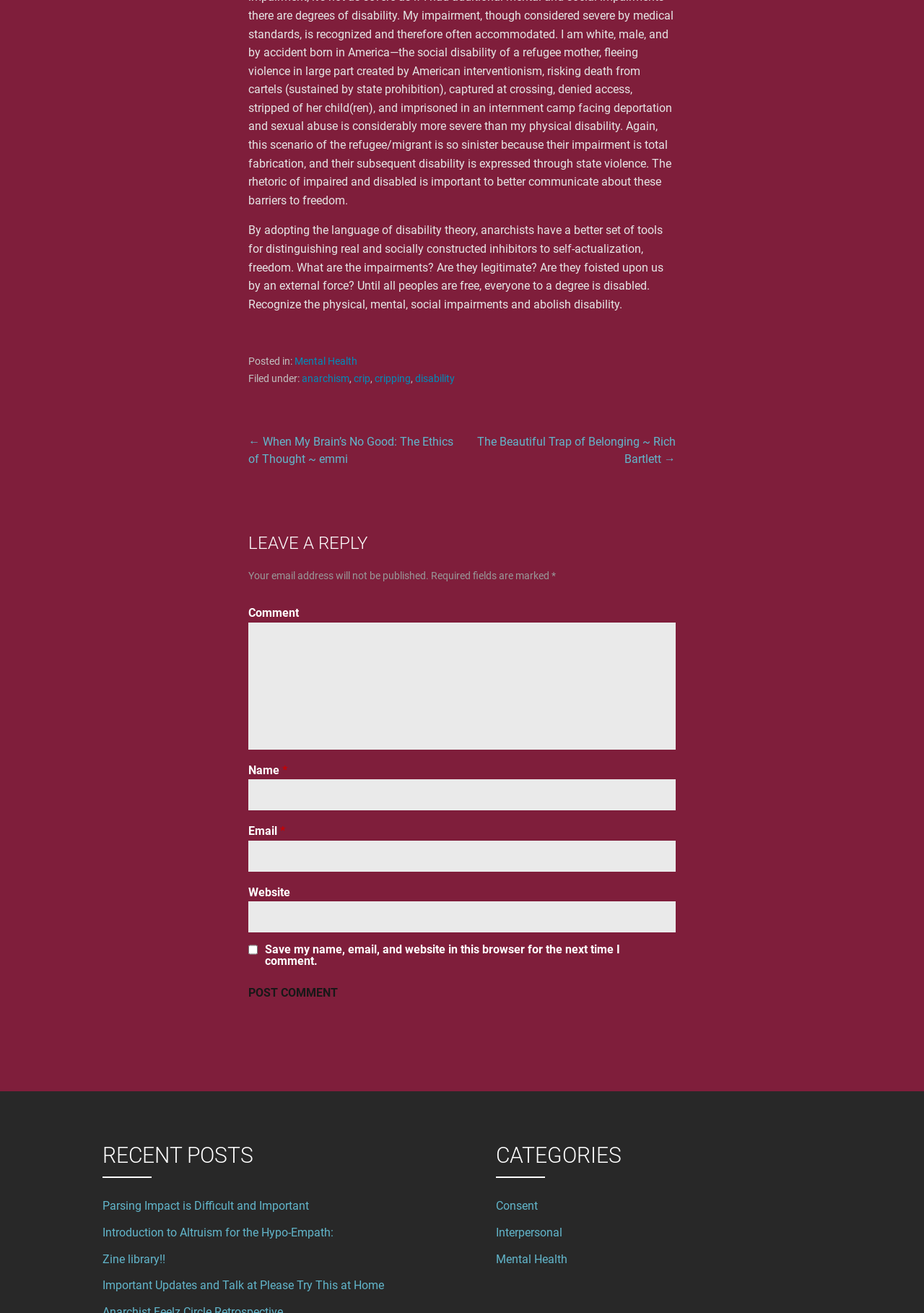Please mark the bounding box coordinates of the area that should be clicked to carry out the instruction: "Click the 'anarchism' link".

[0.327, 0.284, 0.378, 0.293]